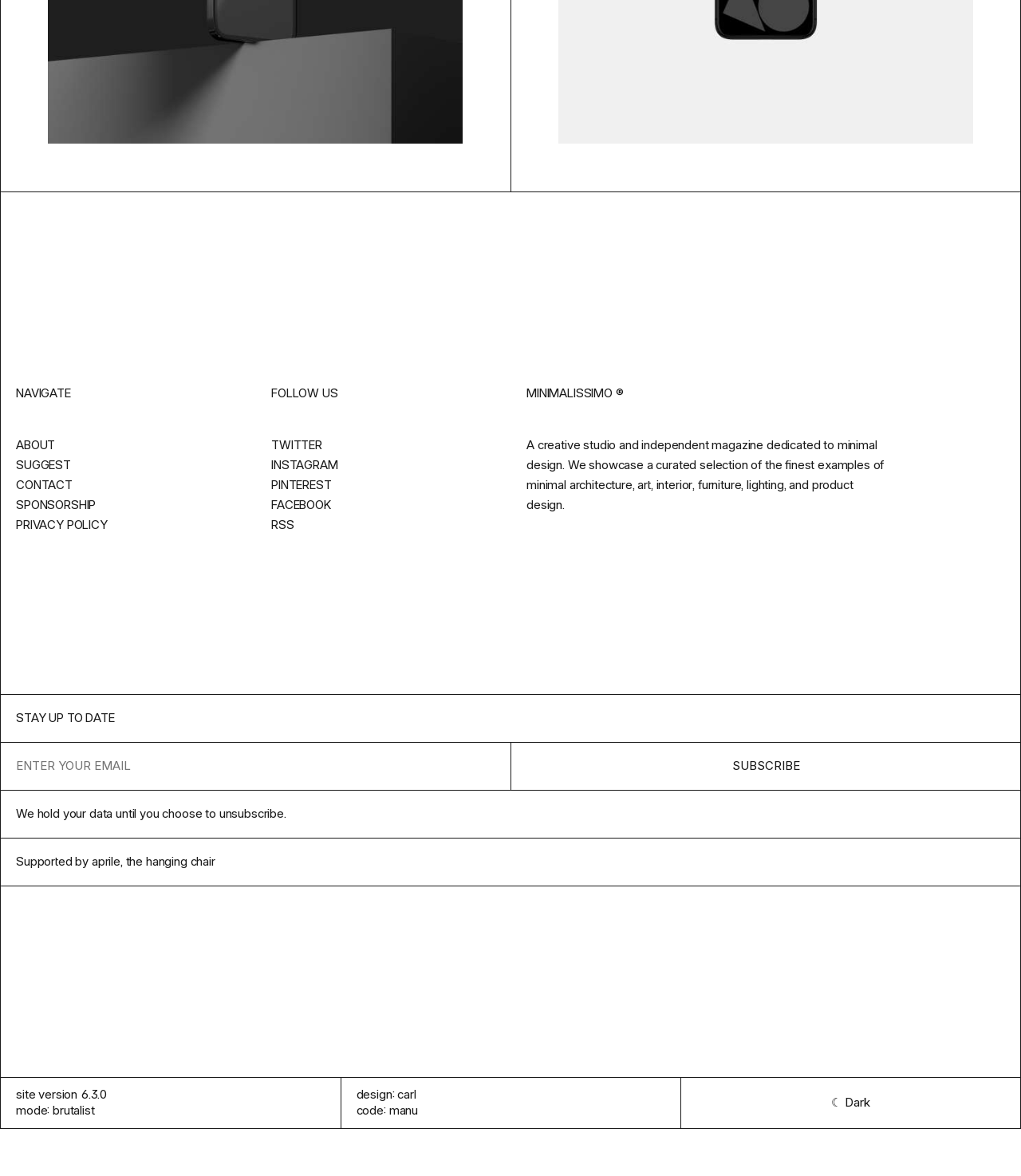Please respond to the question using a single word or phrase:
How many social media platforms are listed?

5